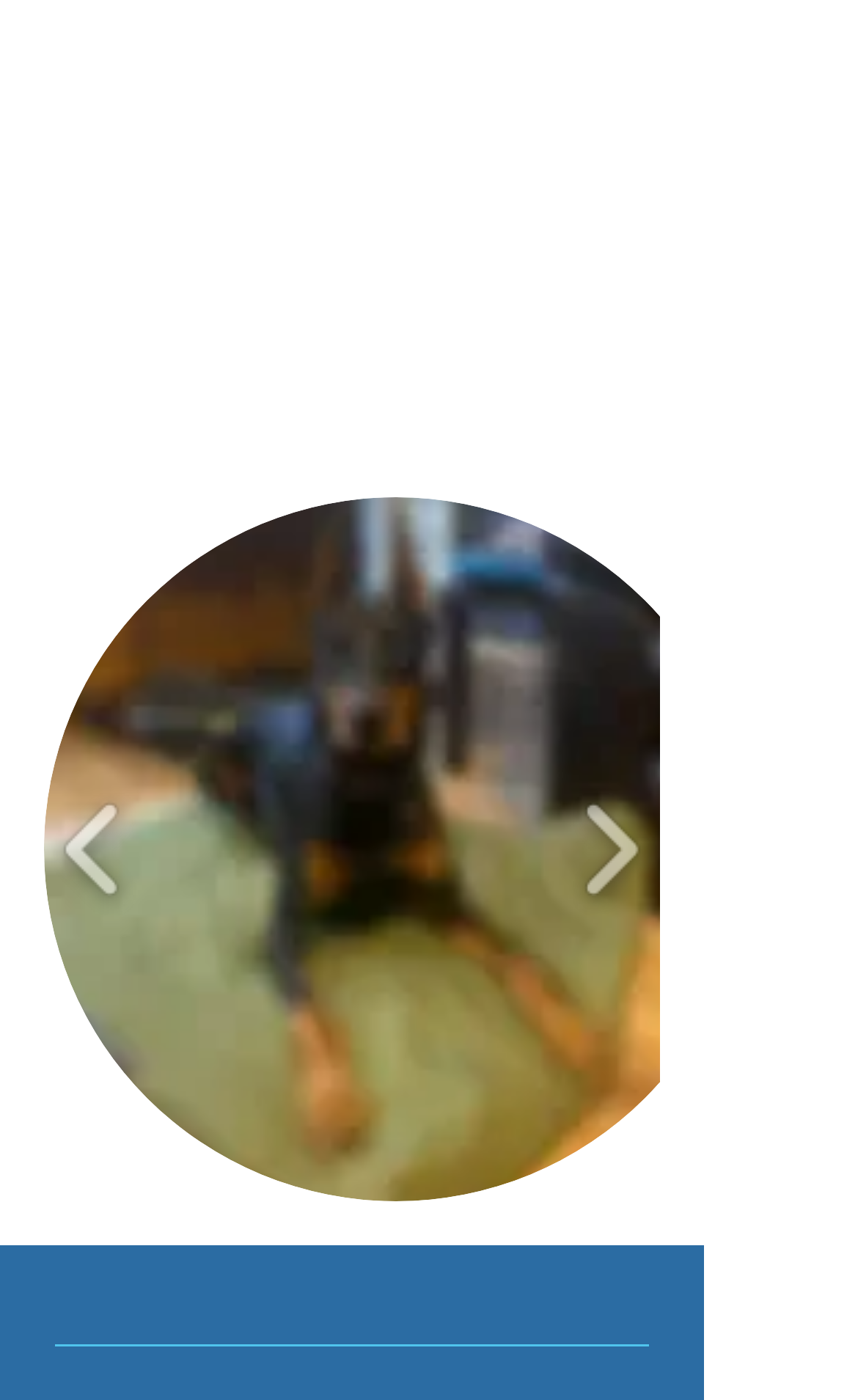Identify the bounding box coordinates for the UI element described as: "aria-describedby="describedby_item-0-comp-latxwesk" aria-label="IMG_1198"".

[0.051, 0.355, 0.872, 0.858]